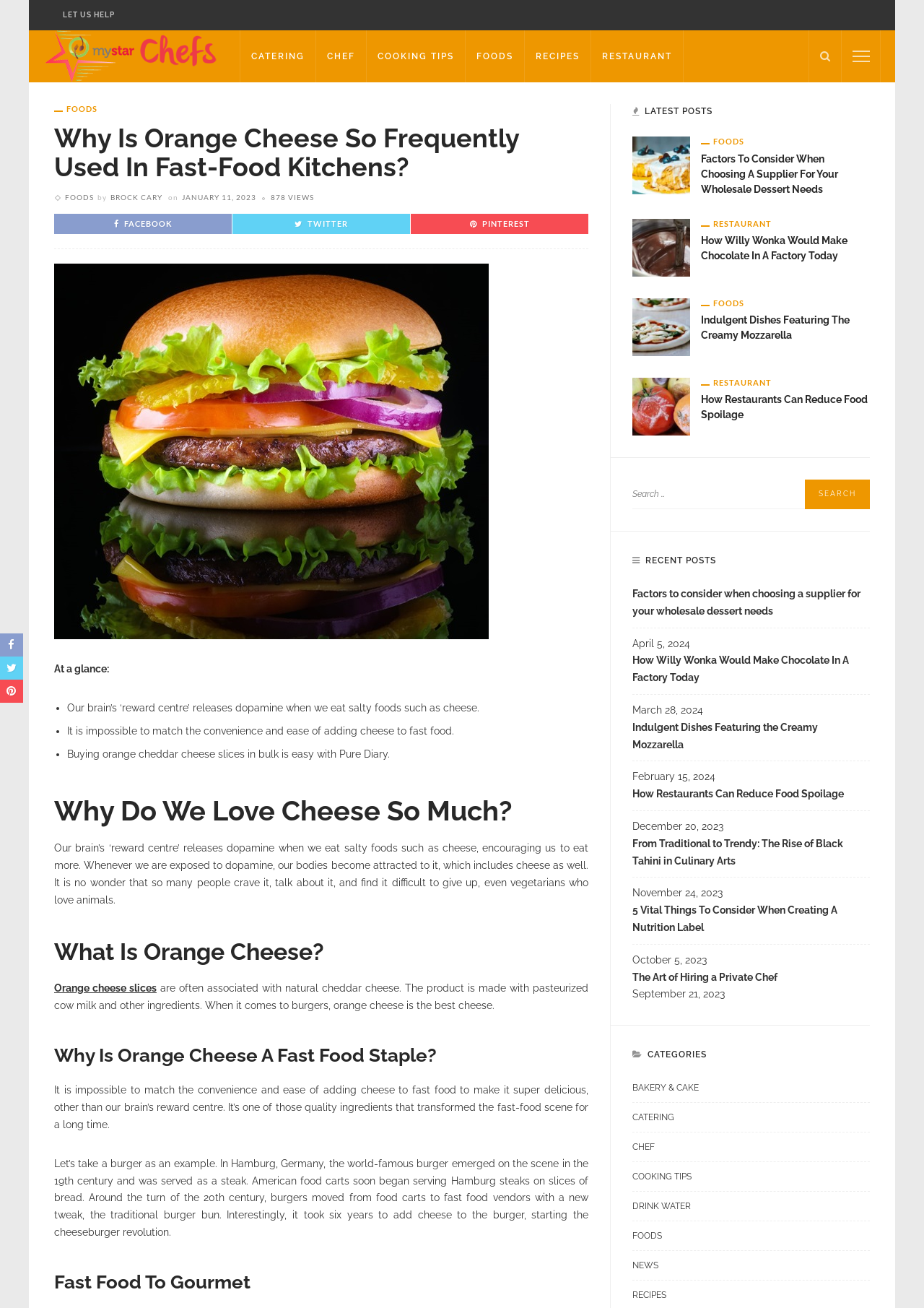Find the bounding box of the web element that fits this description: "Bakery & Cake".

[0.684, 0.826, 0.941, 0.843]